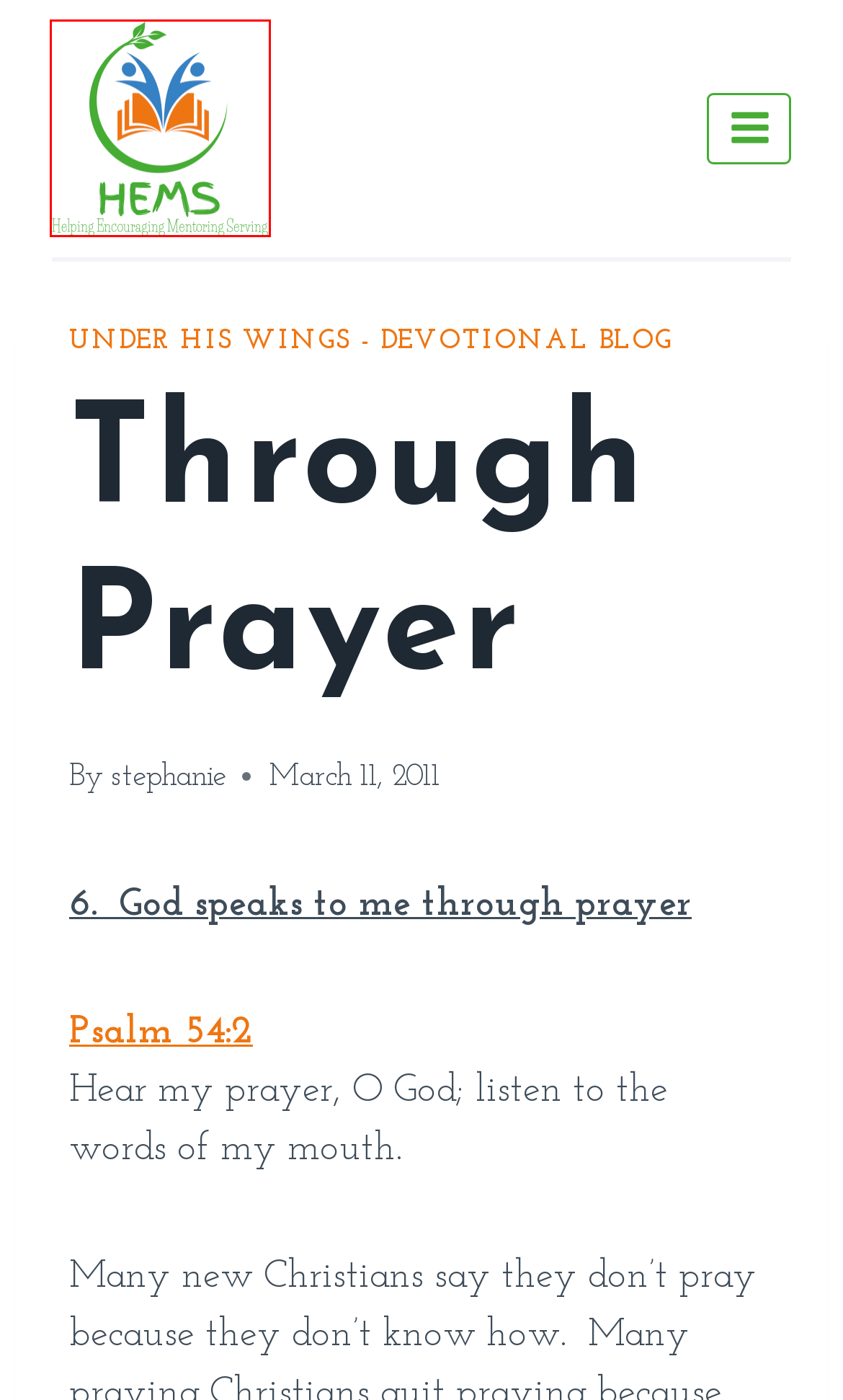Examine the screenshot of a webpage featuring a red bounding box and identify the best matching webpage description for the new page that results from clicking the element within the box. Here are the options:
A. Under His Wings – devotional blog – HEMS Nova Scotia
B. HEMS Nova Scotia – Helping Encouraging Mentoring Serving.
C. Here’s Mud In Yer Eye – HEMS Nova Scotia
D. An Army of Ants – HEMS Nova Scotia
E. stephanie – HEMS Nova Scotia
F. Through Counsel of the Saints – HEMS Nova Scotia
G. Proverbs 28:9 NIV - If anyone turns a deaf ear to my - Bible Gateway
H. A Season of Winter – HEMS Nova Scotia

B